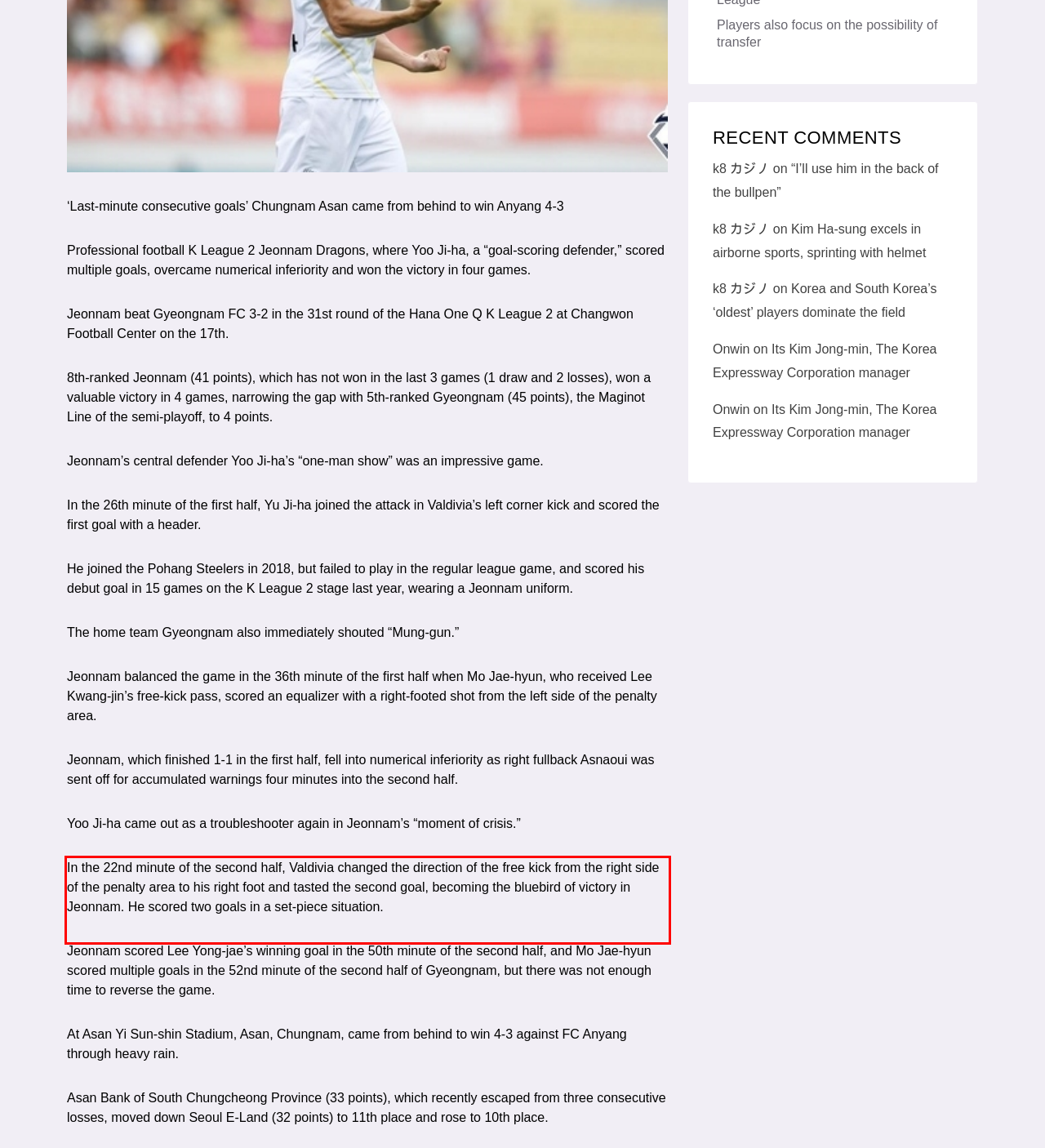Your task is to recognize and extract the text content from the UI element enclosed in the red bounding box on the webpage screenshot.

In the 22nd minute of the second half, Valdivia changed the direction of the free kick from the right side of the penalty area to his right foot and tasted the second goal, becoming the bluebird of victory in Jeonnam. He scored two goals in a set-piece situation.